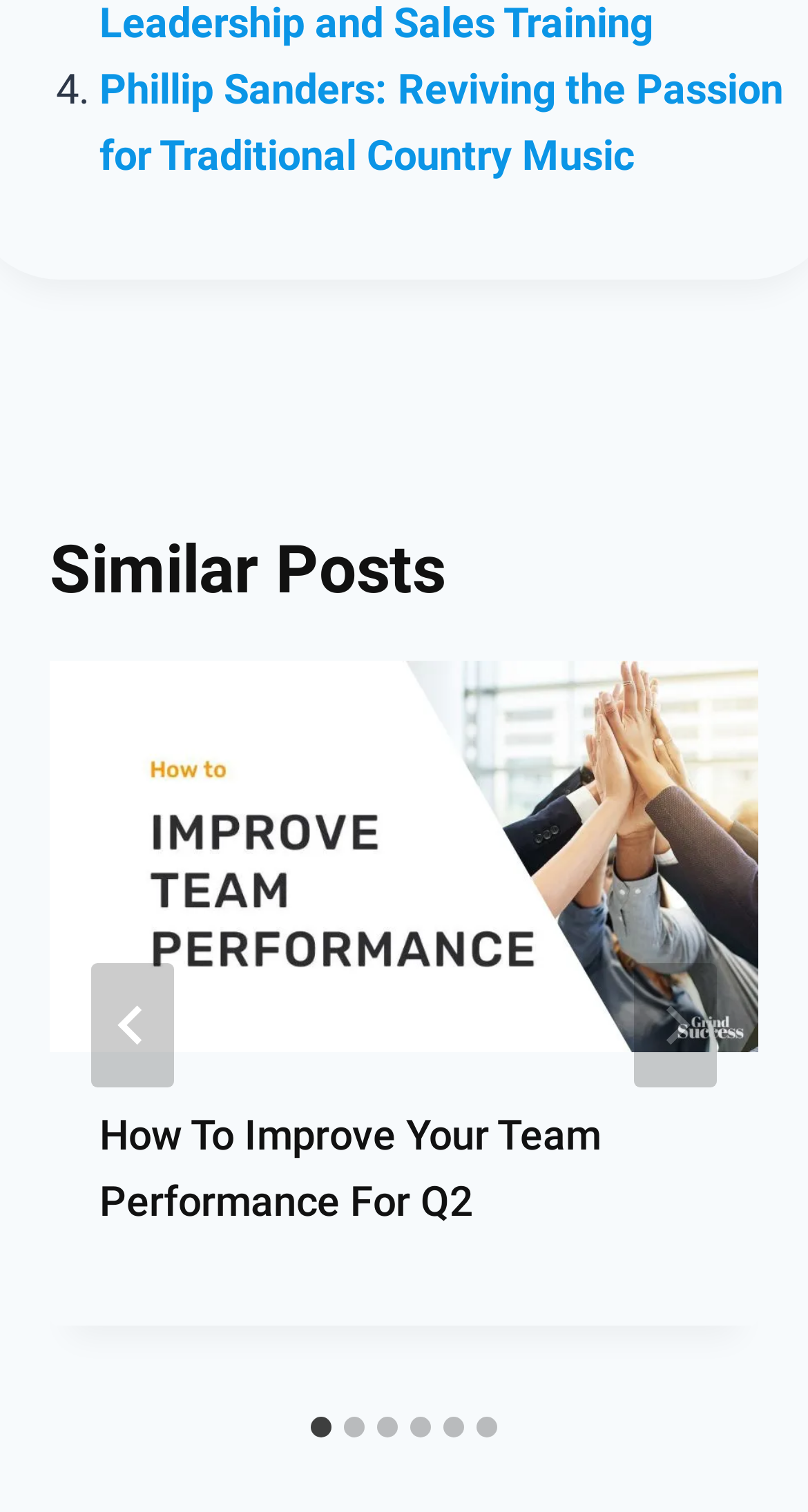Please predict the bounding box coordinates of the element's region where a click is necessary to complete the following instruction: "Read the 'How To Improve Your Team Performance for Q2' article". The coordinates should be represented by four float numbers between 0 and 1, i.e., [left, top, right, bottom].

[0.062, 0.437, 0.938, 0.696]